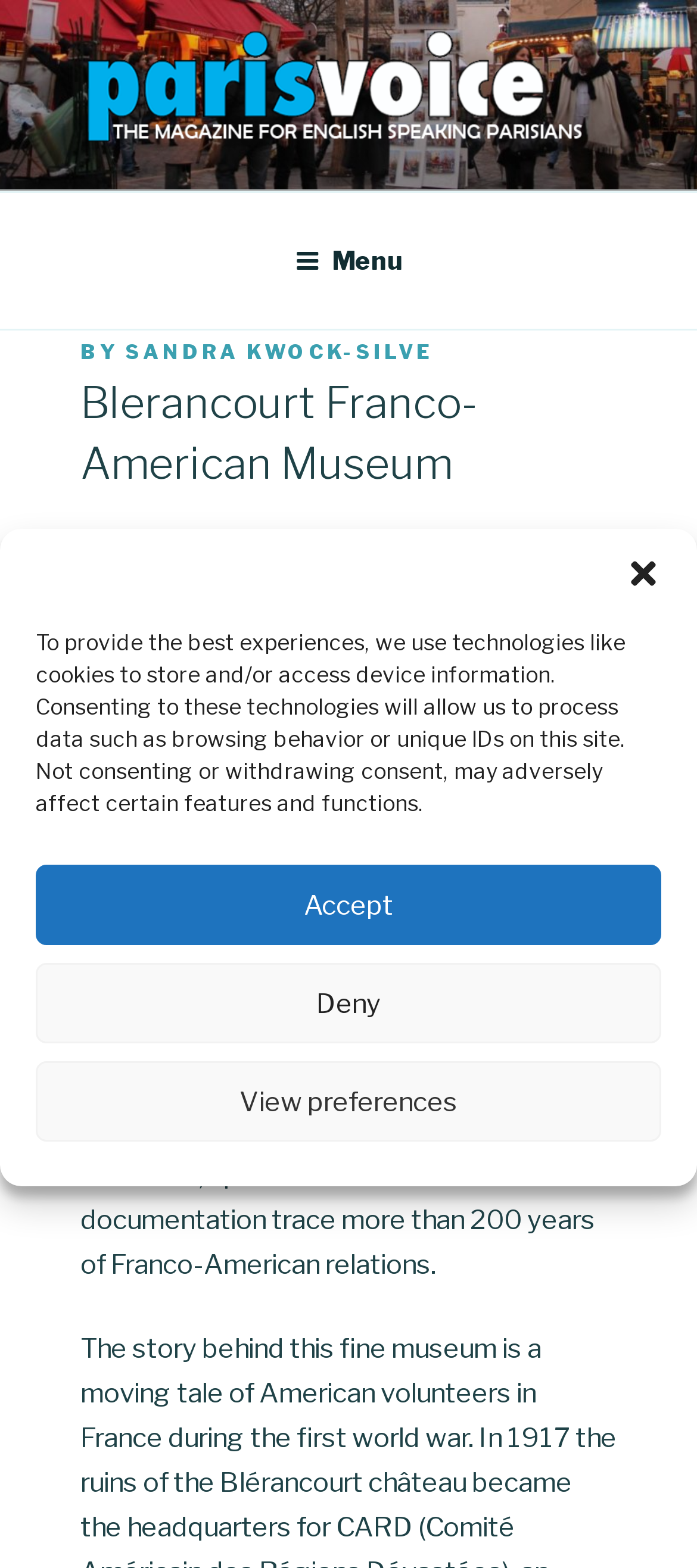Point out the bounding box coordinates of the section to click in order to follow this instruction: "Click the close dialog button".

[0.897, 0.354, 0.949, 0.377]